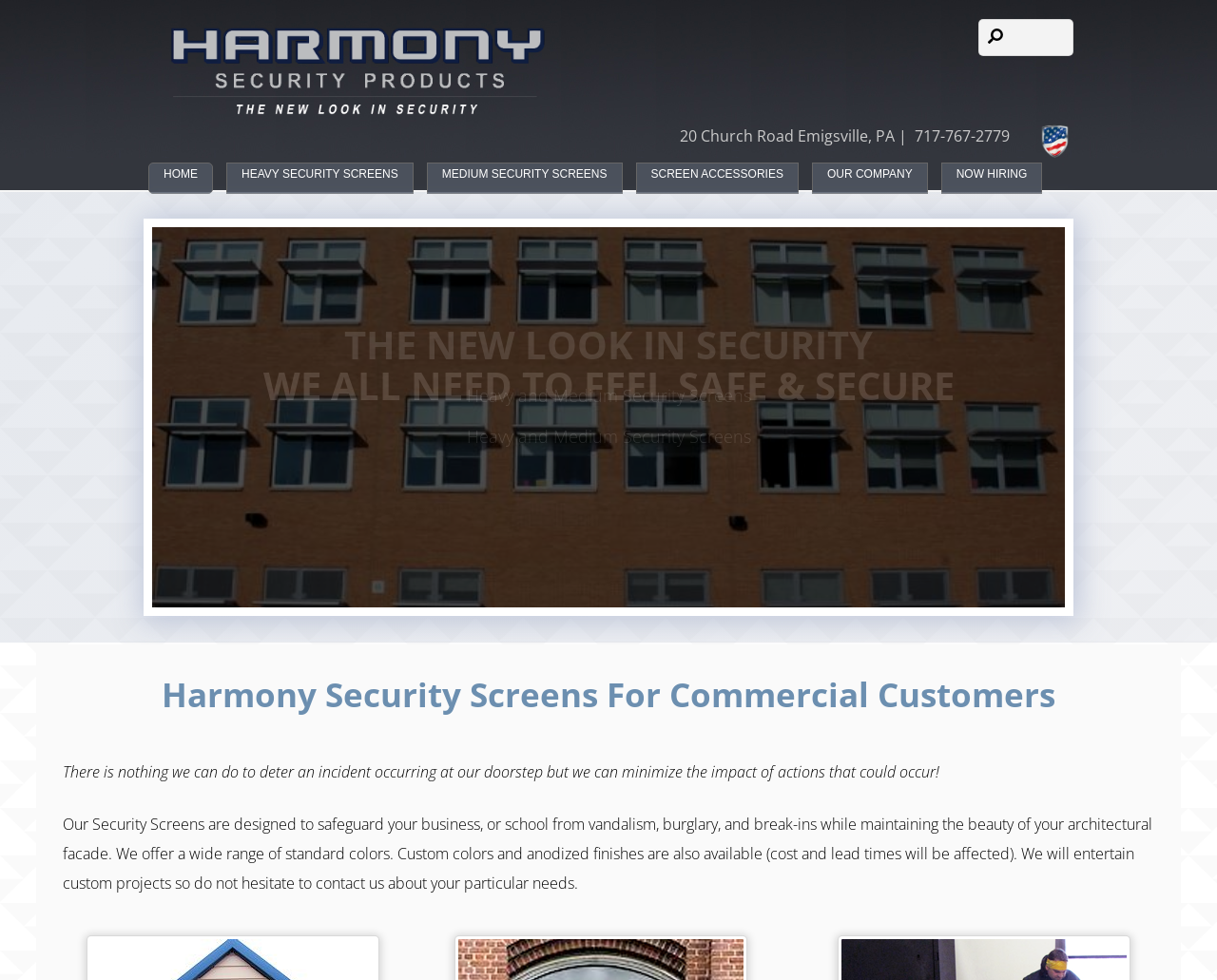What is the purpose of Harmony Security Screens?
Could you answer the question with a detailed and thorough explanation?

I found the purpose of Harmony Security Screens by reading the static text element with the bounding box coordinates [0.052, 0.83, 0.947, 0.912], which describes the functionality of the security screens.